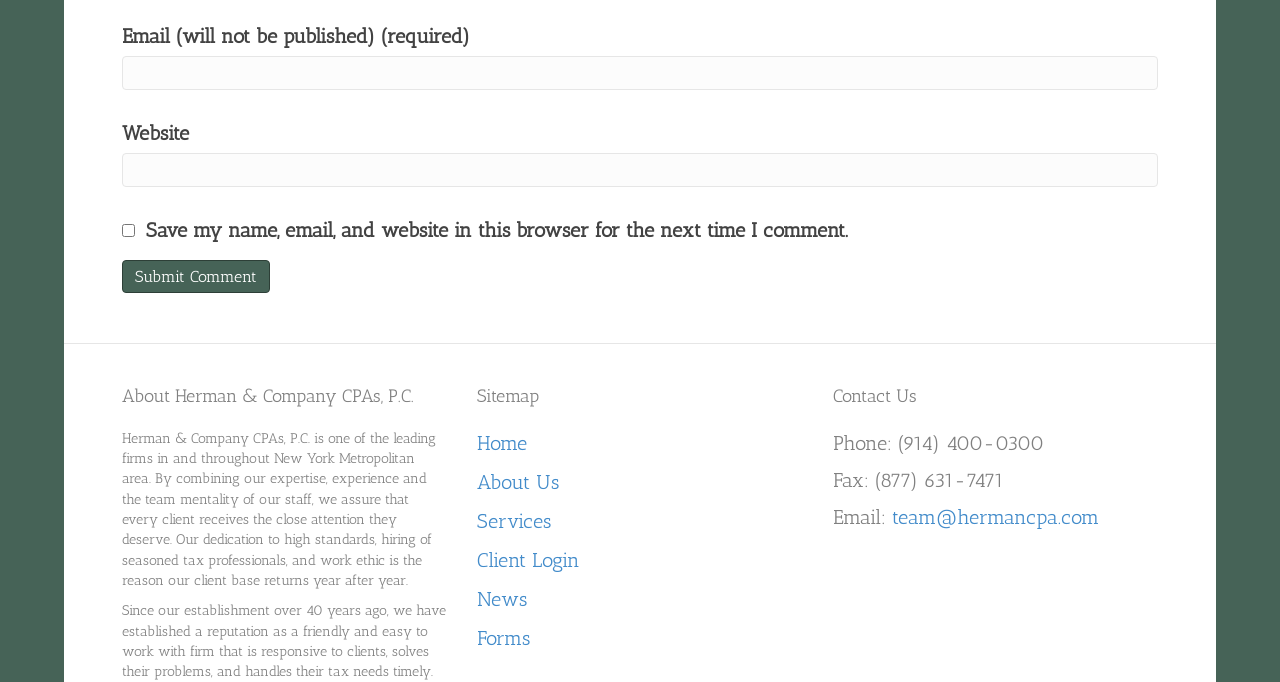Identify the bounding box coordinates for the element that needs to be clicked to fulfill this instruction: "Visit the home page". Provide the coordinates in the format of four float numbers between 0 and 1: [left, top, right, bottom].

[0.373, 0.632, 0.412, 0.667]